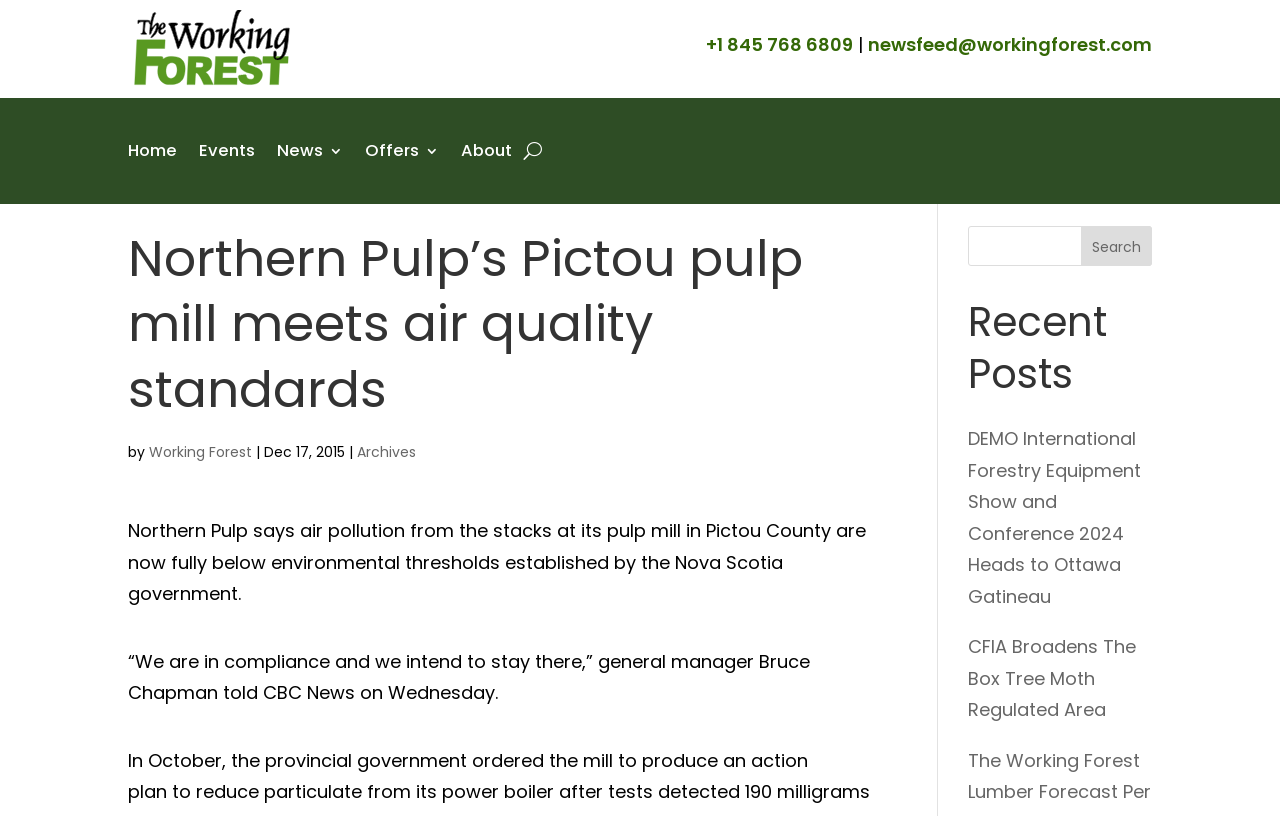Identify the bounding box coordinates for the element that needs to be clicked to fulfill this instruction: "Read the 'Northern Pulp’s Pictou pulp mill meets air quality standards' article". Provide the coordinates in the format of four float numbers between 0 and 1: [left, top, right, bottom].

[0.1, 0.277, 0.689, 0.53]